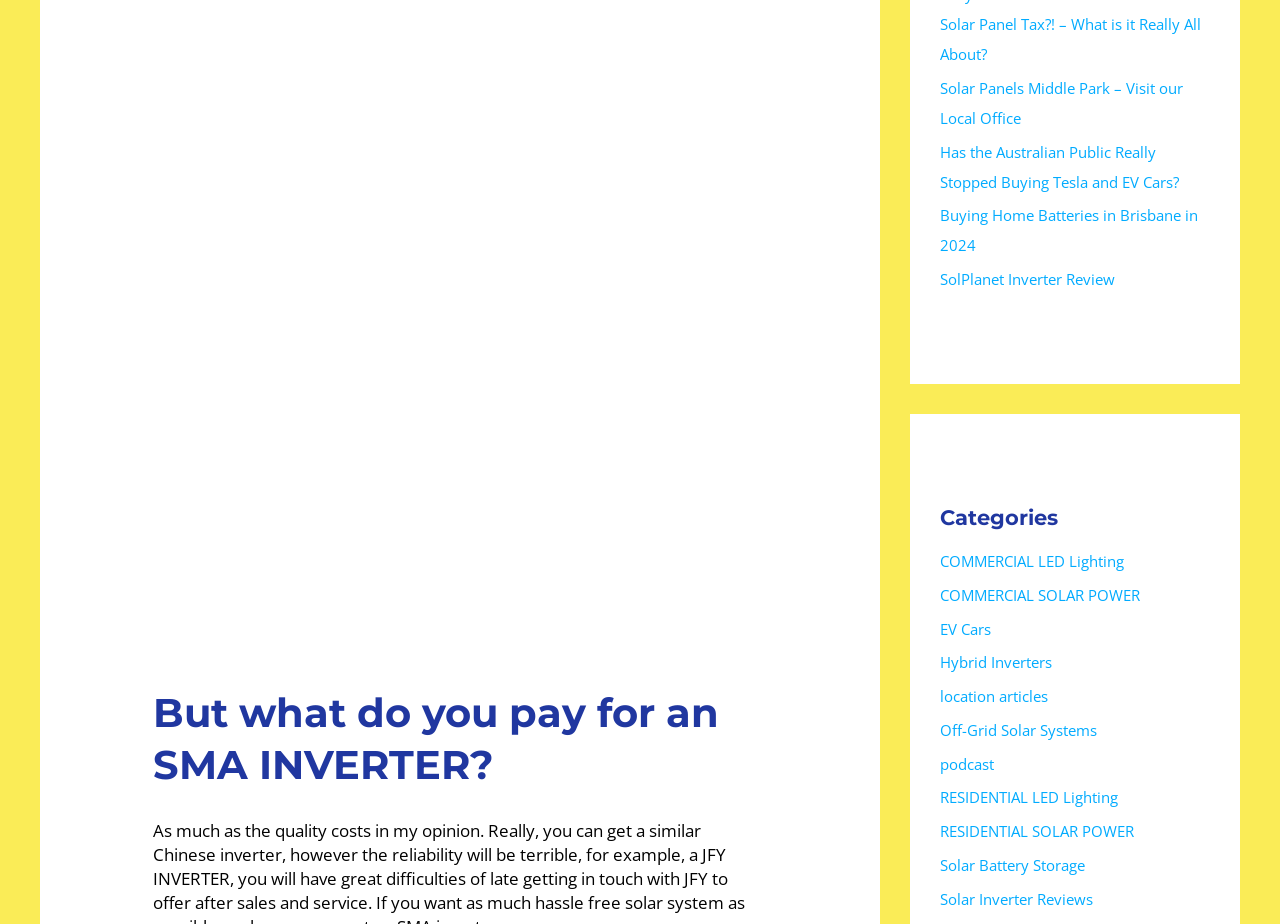What is the first link on the right side of the page? Observe the screenshot and provide a one-word or short phrase answer.

Solar Panels Middle Park – Visit our Local Office